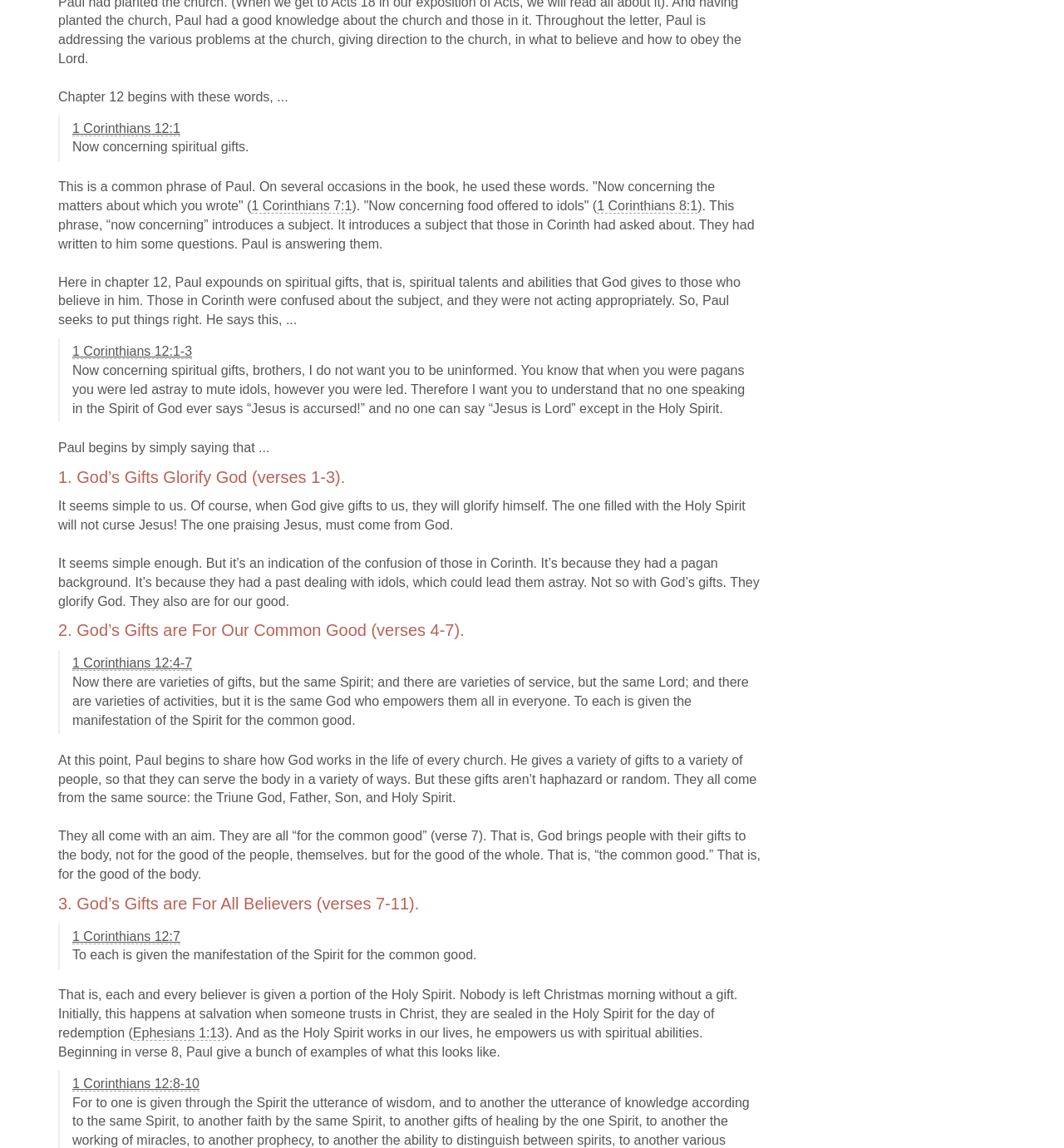Can you specify the bounding box coordinates for the region that should be clicked to fulfill this instruction: "Click the link to 1 Corinthians 12:1".

[0.068, 0.105, 0.169, 0.118]